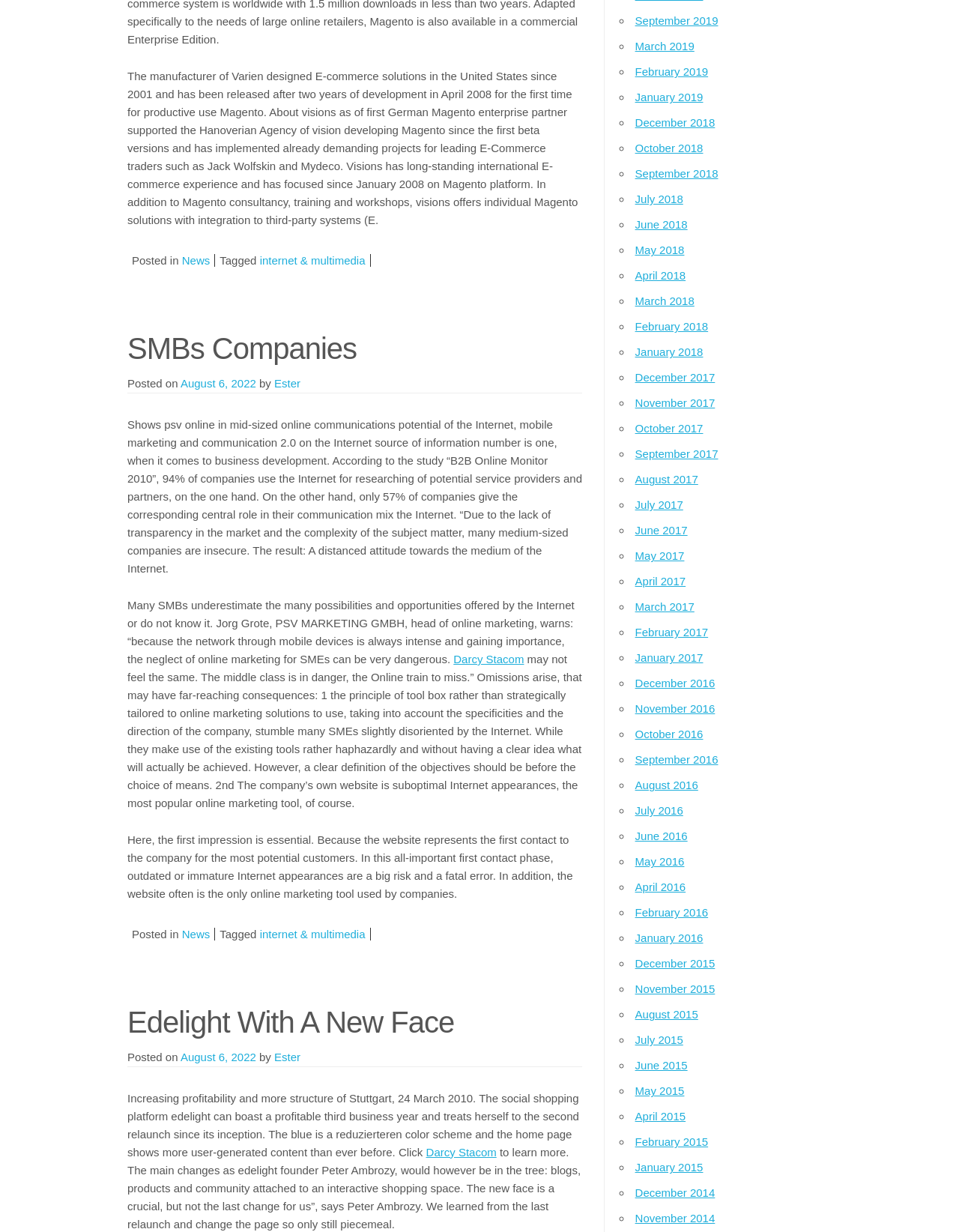From the details in the image, provide a thorough response to the question: What is the color scheme of the social shopping platform edelight?

I found the color scheme by reading the article 'Edelight With A New Face' and found the text mentioning that 'the blue is a reduzierteren color scheme'.